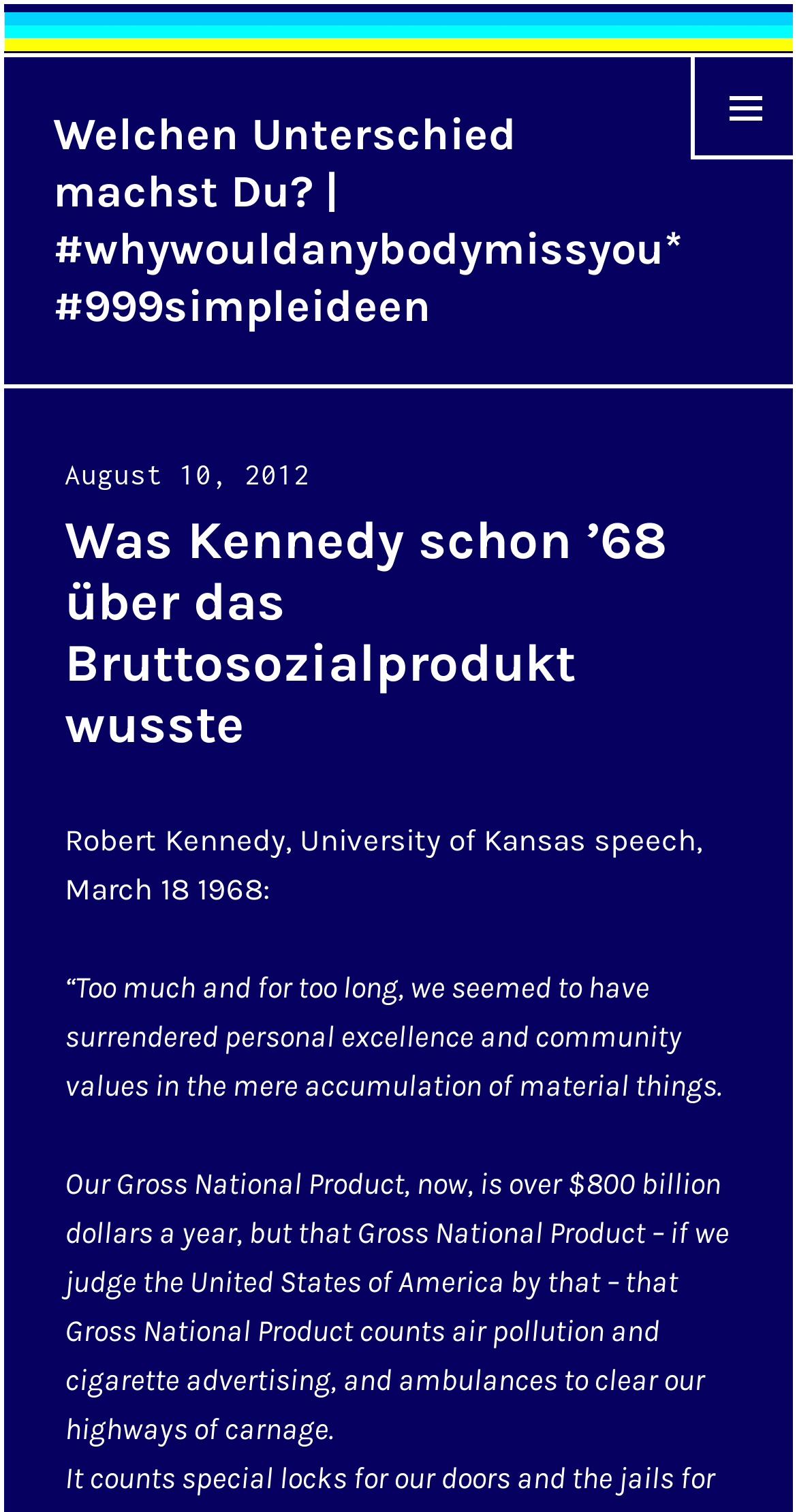Given the webpage screenshot, identify the bounding box of the UI element that matches this description: "August 10, 2012September 1, 2020".

[0.081, 0.302, 0.389, 0.324]